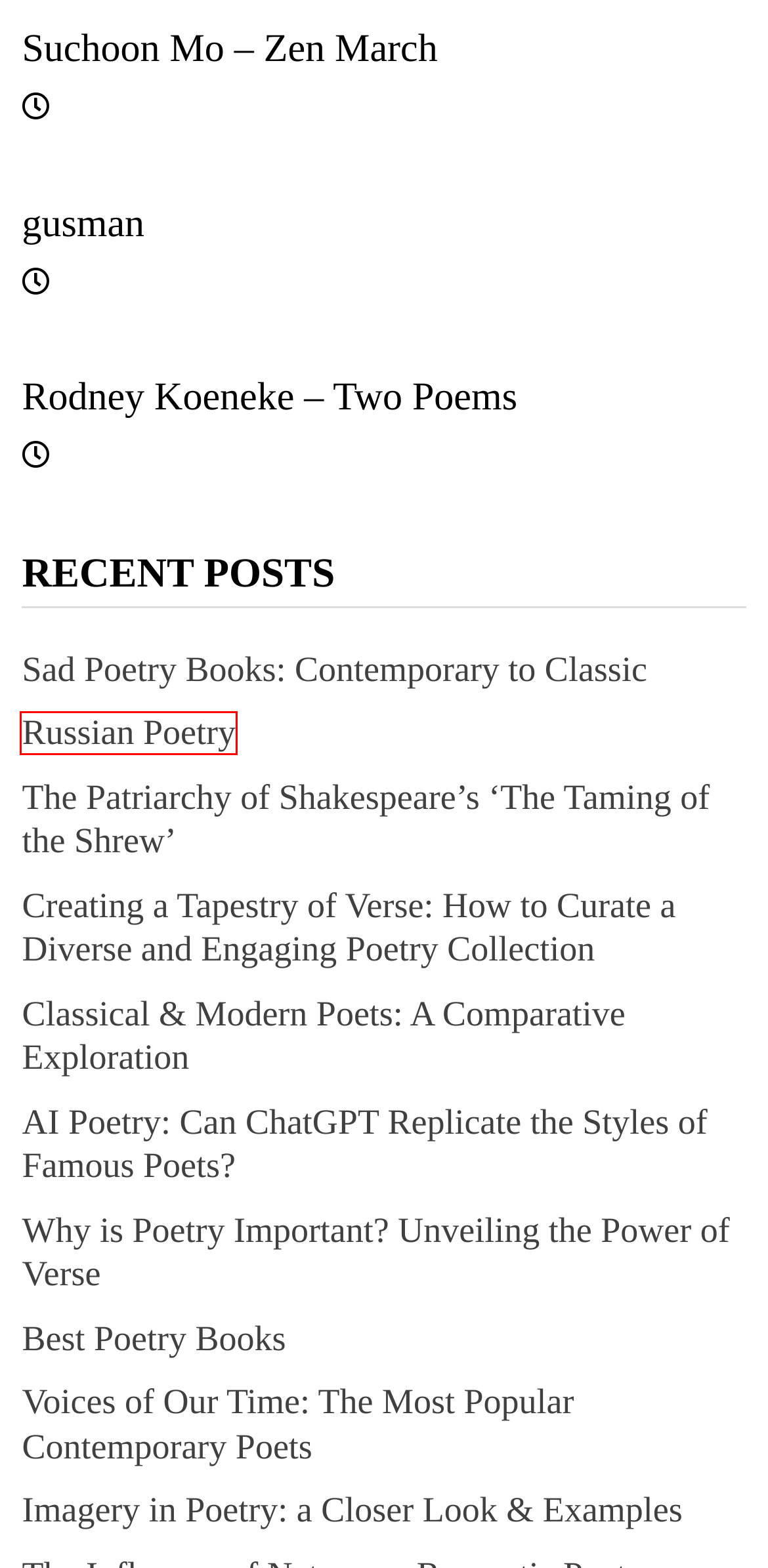Given a screenshot of a webpage with a red rectangle bounding box around a UI element, select the best matching webpage description for the new webpage that appears after clicking the highlighted element. The candidate descriptions are:
A. AI Poetry: Can ChatGPT Replicate the Styles of Famous Poets?
B. Rodney Koeneke - Two Poems – Modern Poetry
C. Imagery in Poetry: a Closer Look & Examples – Modern Poetry
D. Sad Poetry Books – Modern Poetry
E. Russian Poetry – Modern Poetry
F. The Patriarchy of Shakespeare's 'The Taming of the Shrew'
G. Why is Poetry Important? Unveiling the Power of Verse
H. Suchoon Mo - Zen March – Modern Poetry

E